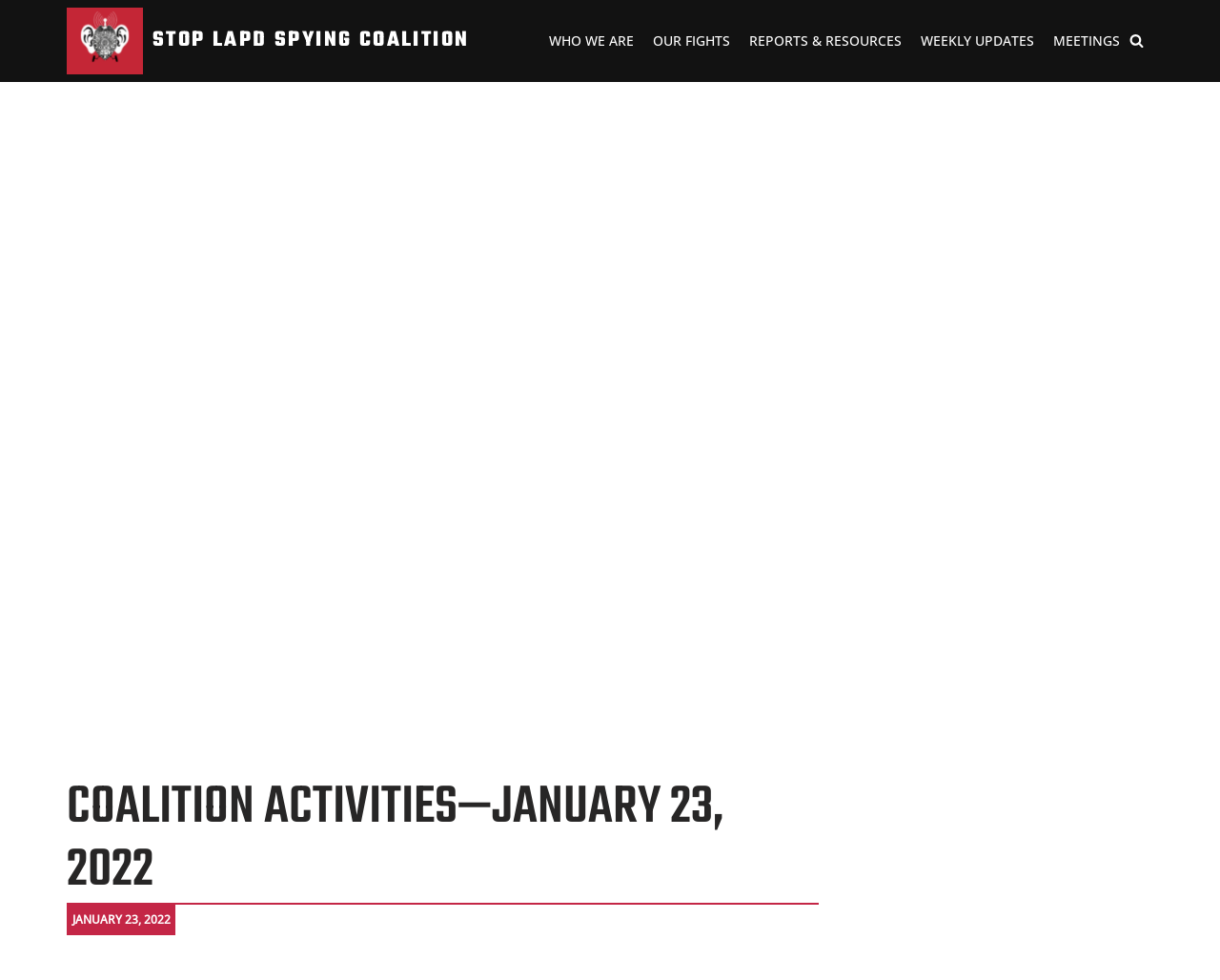Give a one-word or short phrase answer to this question: 
What is the name of the primary menu?

Primary Menu